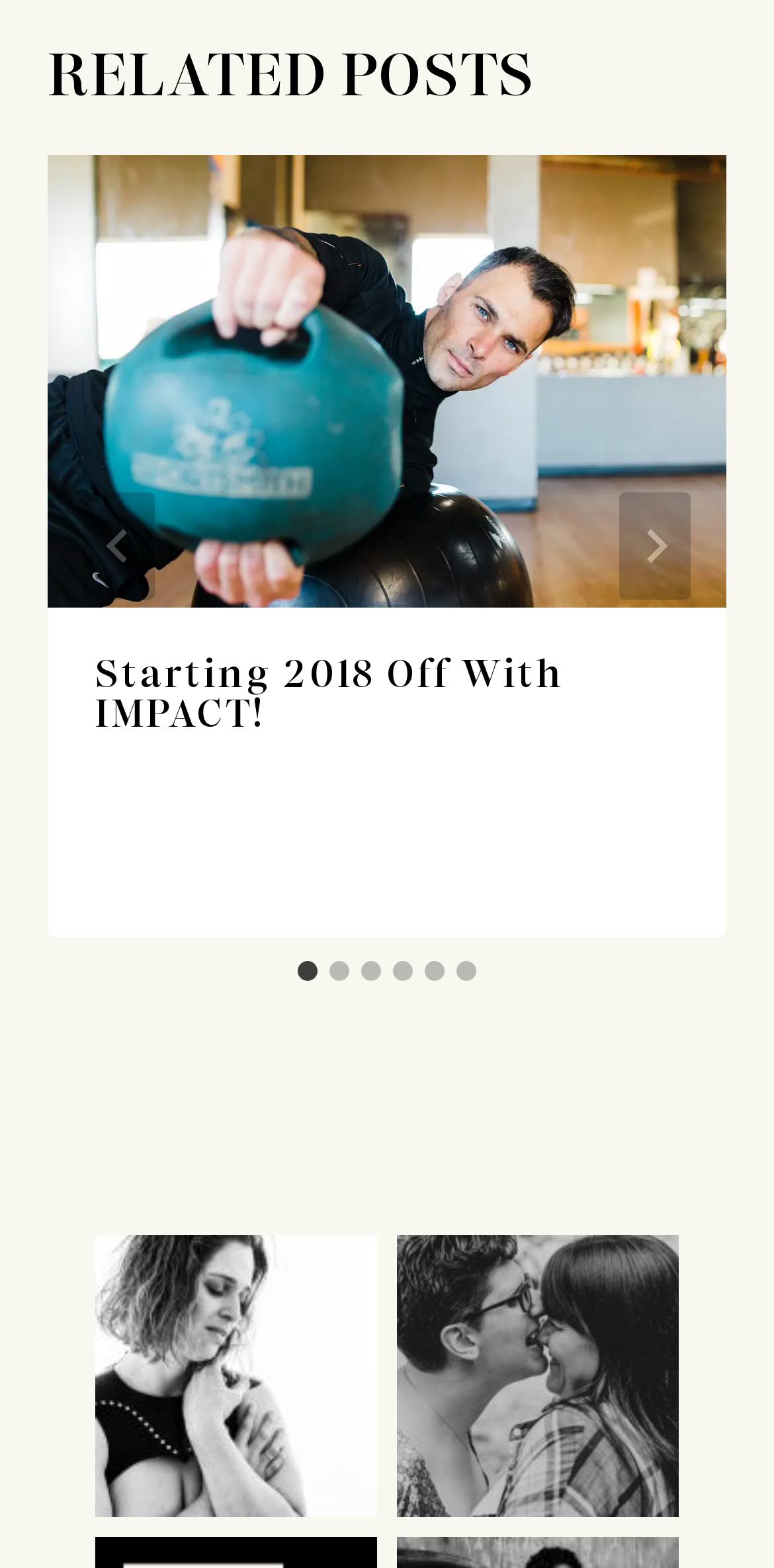Pinpoint the bounding box coordinates of the clickable area needed to execute the instruction: "Read the post about team headshots". The coordinates should be specified as four float numbers between 0 and 1, i.e., [left, top, right, bottom].

[0.123, 0.787, 0.487, 0.967]